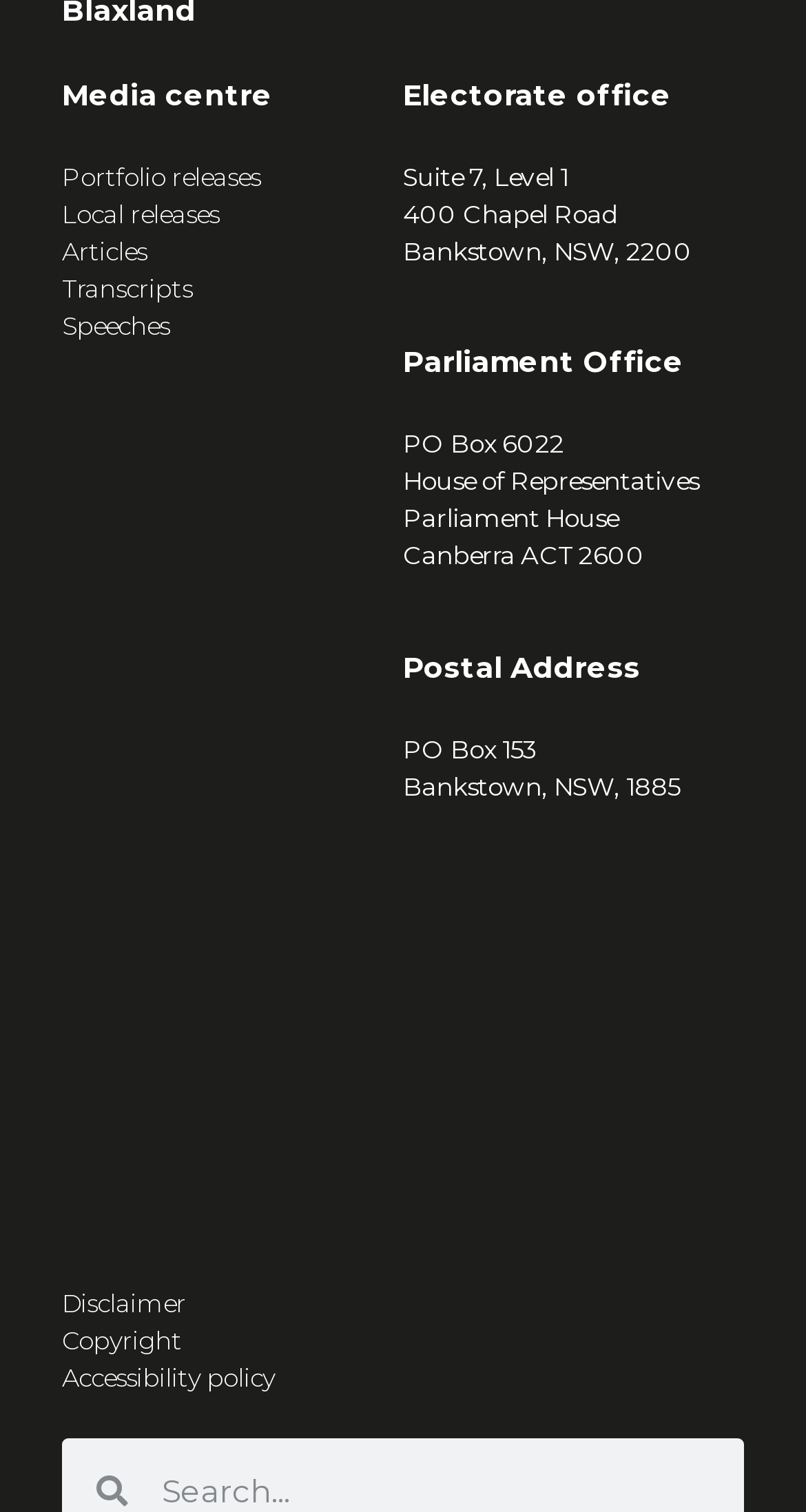Please find the bounding box coordinates of the clickable region needed to complete the following instruction: "Go to Media centre". The bounding box coordinates must consist of four float numbers between 0 and 1, i.e., [left, top, right, bottom].

[0.077, 0.051, 0.338, 0.075]